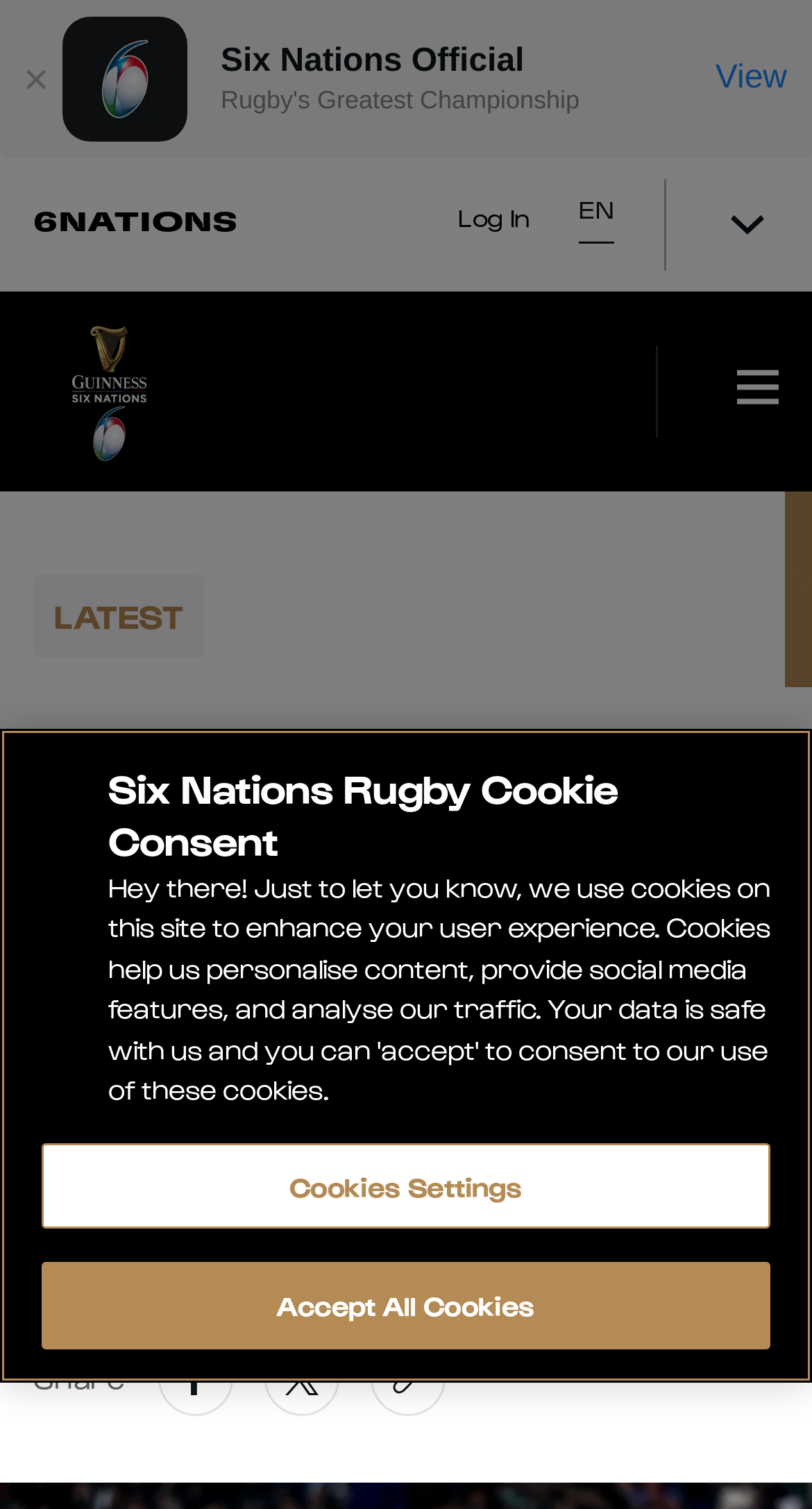Respond concisely with one word or phrase to the following query:
What is the name of the rugby player mentioned?

Finn Russell